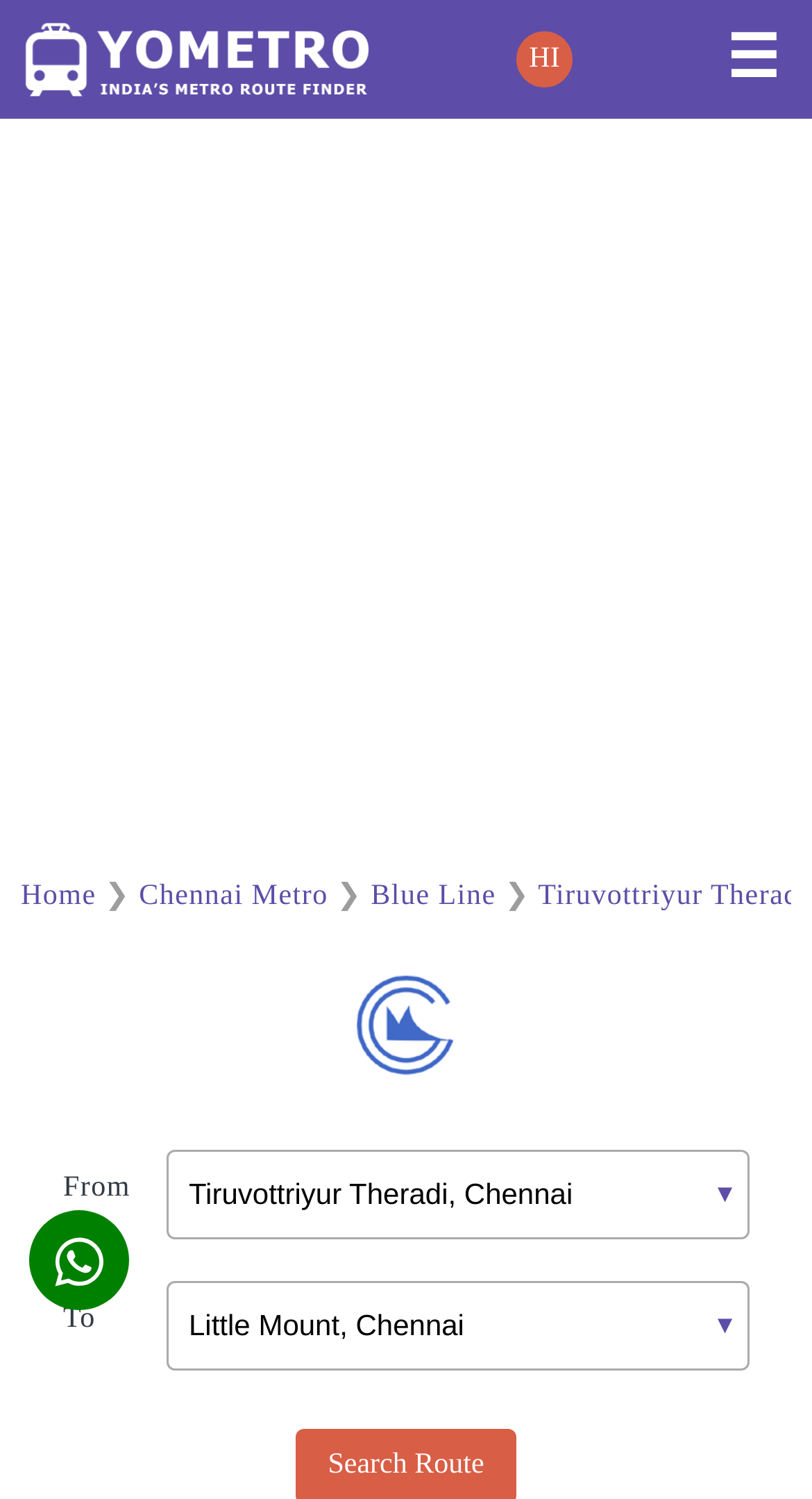Please identify the bounding box coordinates of the element I should click to complete this instruction: 'Go to home page'. The coordinates should be given as four float numbers between 0 and 1, like this: [left, top, right, bottom].

[0.026, 0.588, 0.119, 0.609]